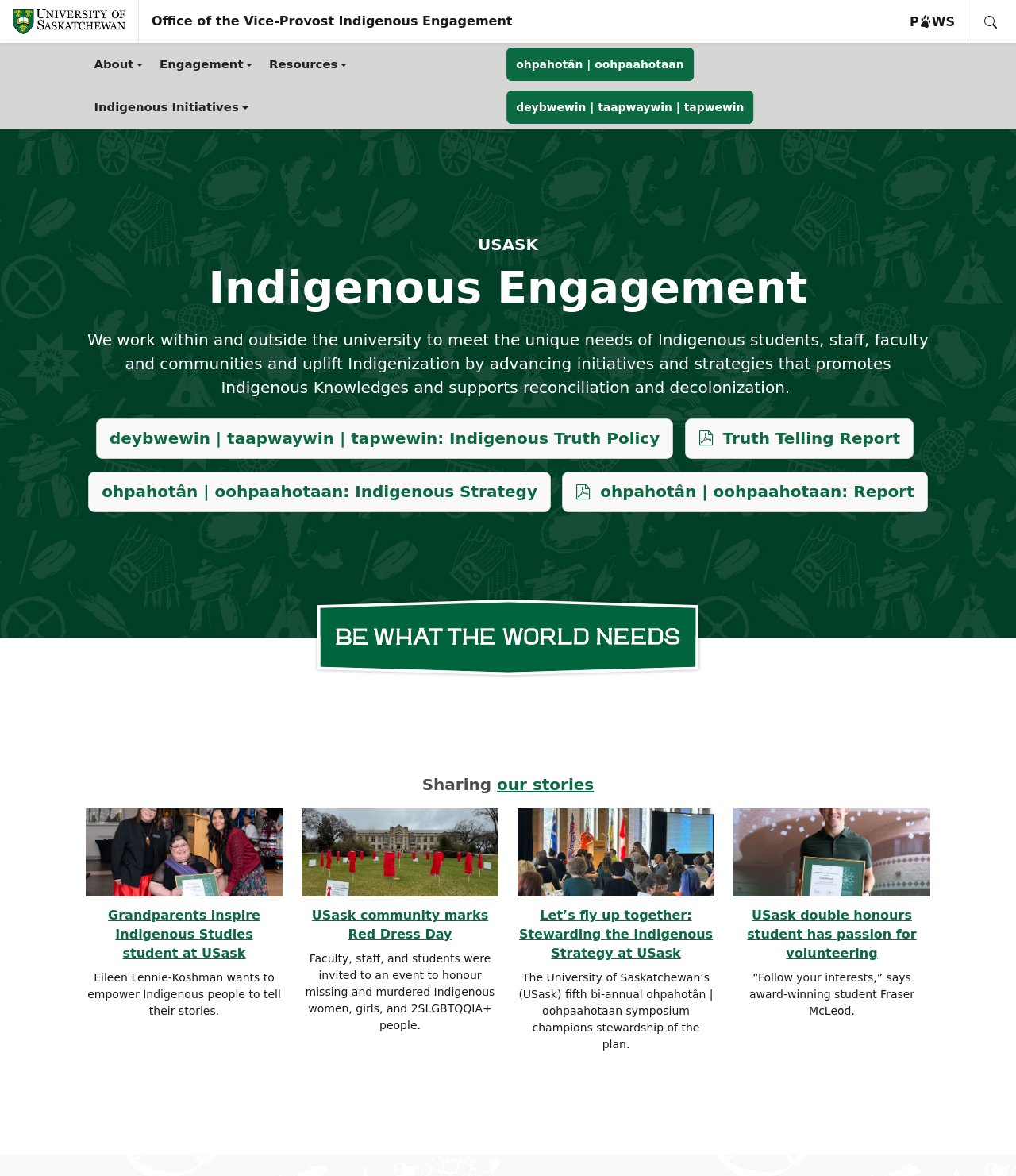What is the purpose of the Office of the Vice-Provost Indigenous Engagement?
Based on the screenshot, provide your answer in one word or phrase.

To meet the unique needs of Indigenous students, staff, faculty and communities